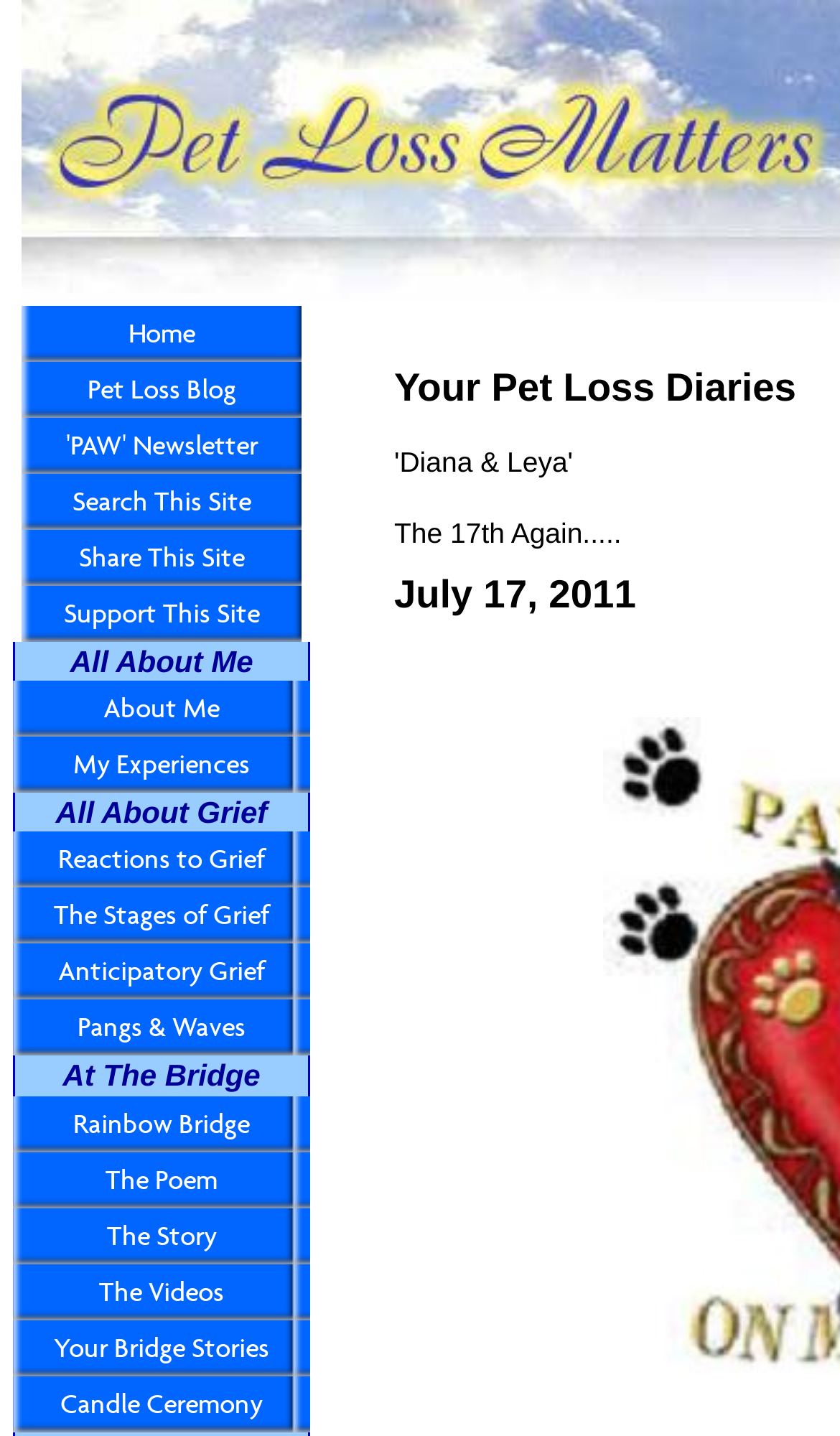Locate the bounding box coordinates for the element described below: "My Experiences". The coordinates must be four float values between 0 and 1, formatted as [left, top, right, bottom].

[0.015, 0.513, 0.369, 0.552]